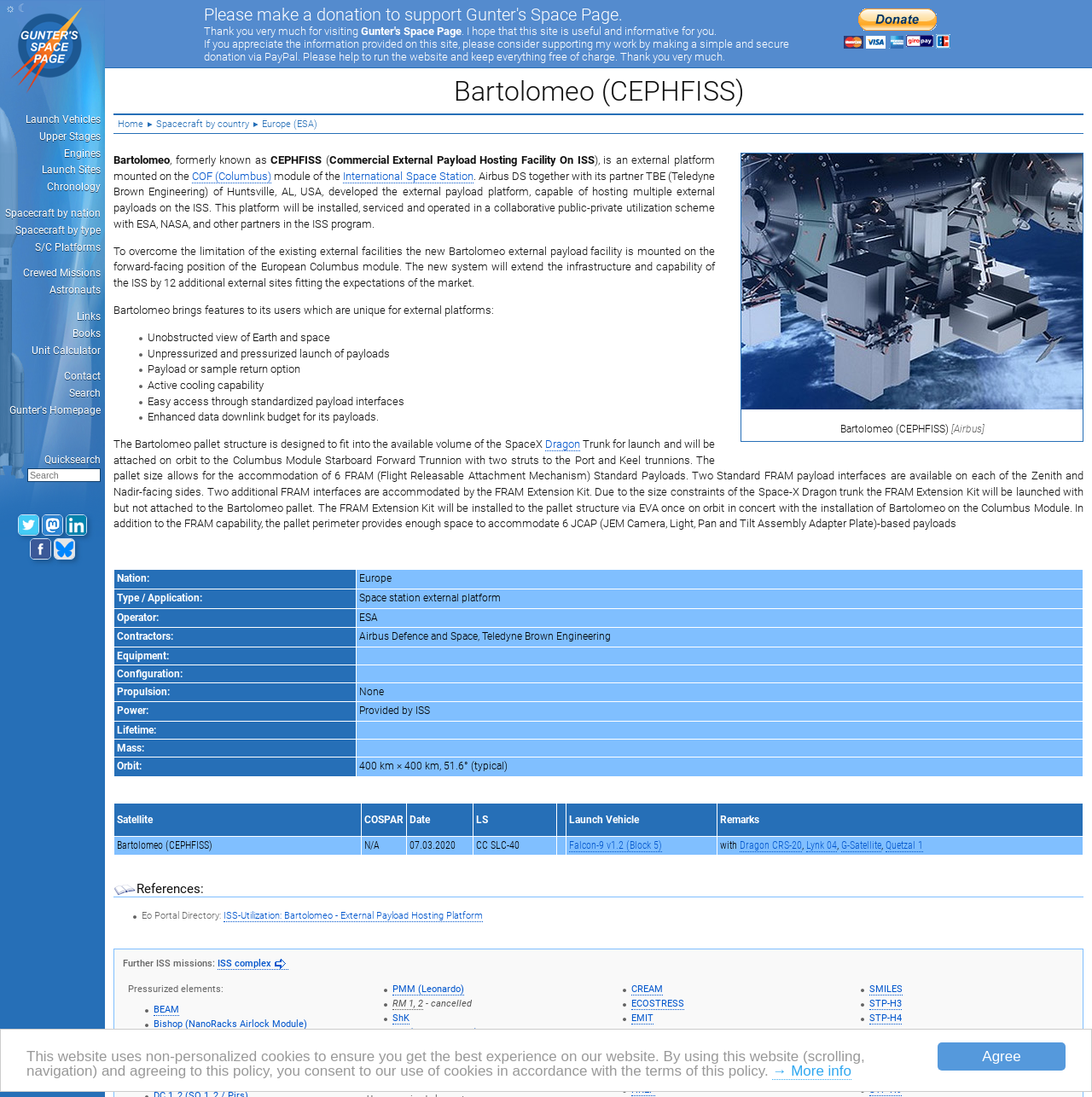What is the launch vehicle used for Bartolomeo?
Refer to the image and give a detailed answer to the question.

The webpage mentions that the Bartolomeo pallet structure is designed to fit into the available volume of the SpaceX Dragon trunk for launch.